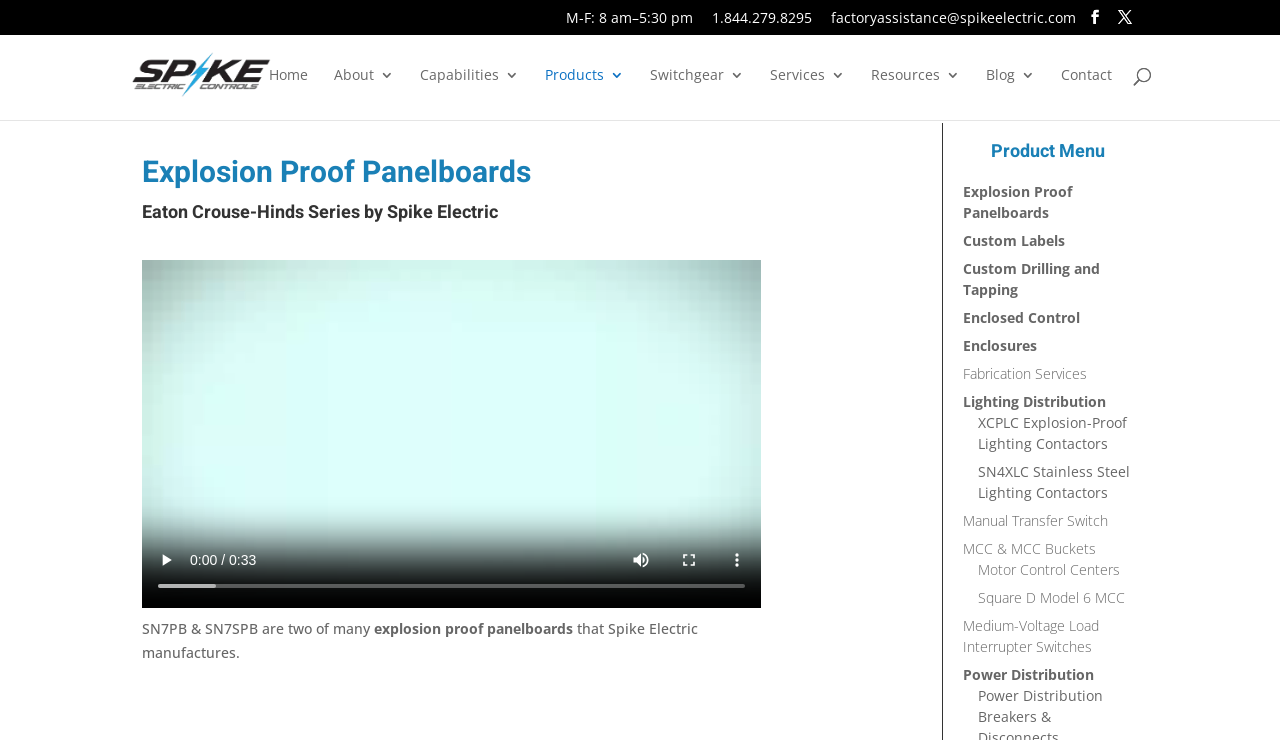What is the phone number?
Based on the screenshot, provide a one-word or short-phrase response.

1.844.279.8295